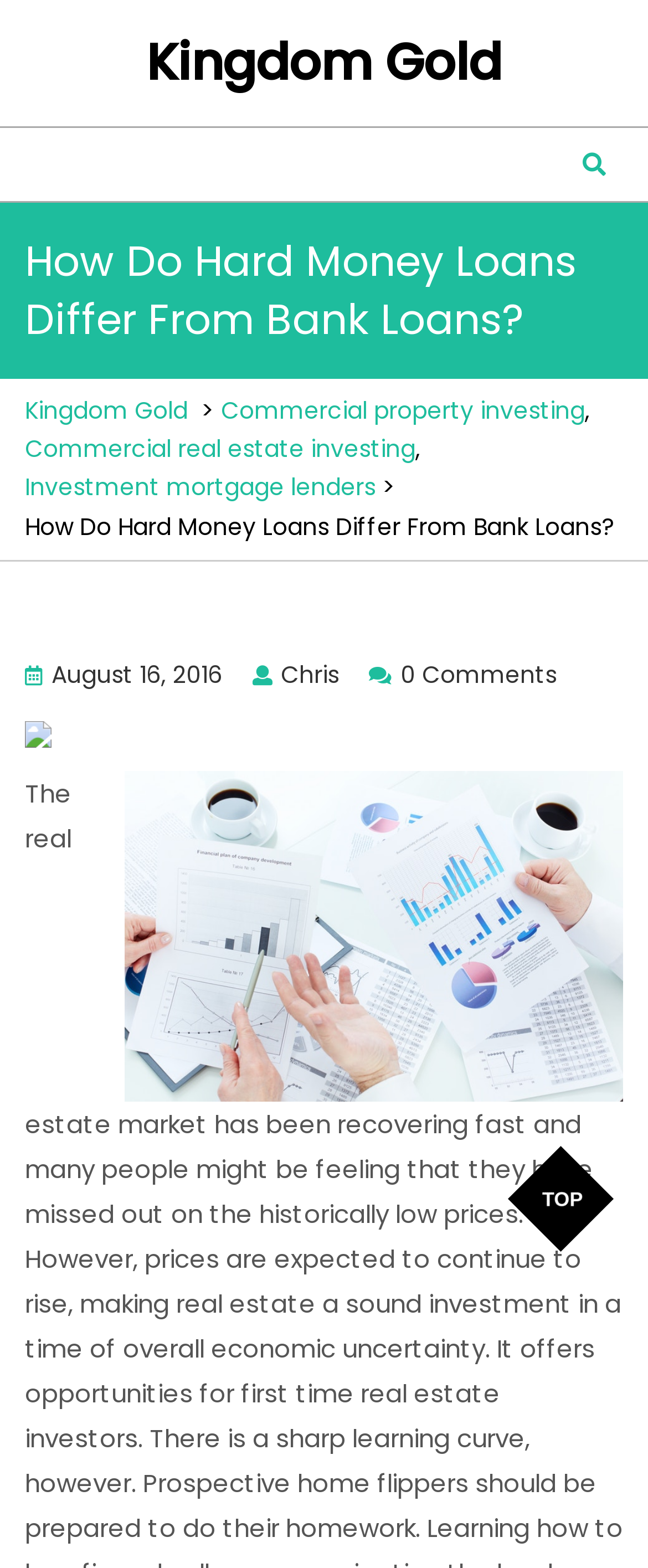Who is the author of the article?
Based on the screenshot, provide your answer in one word or phrase.

Chris